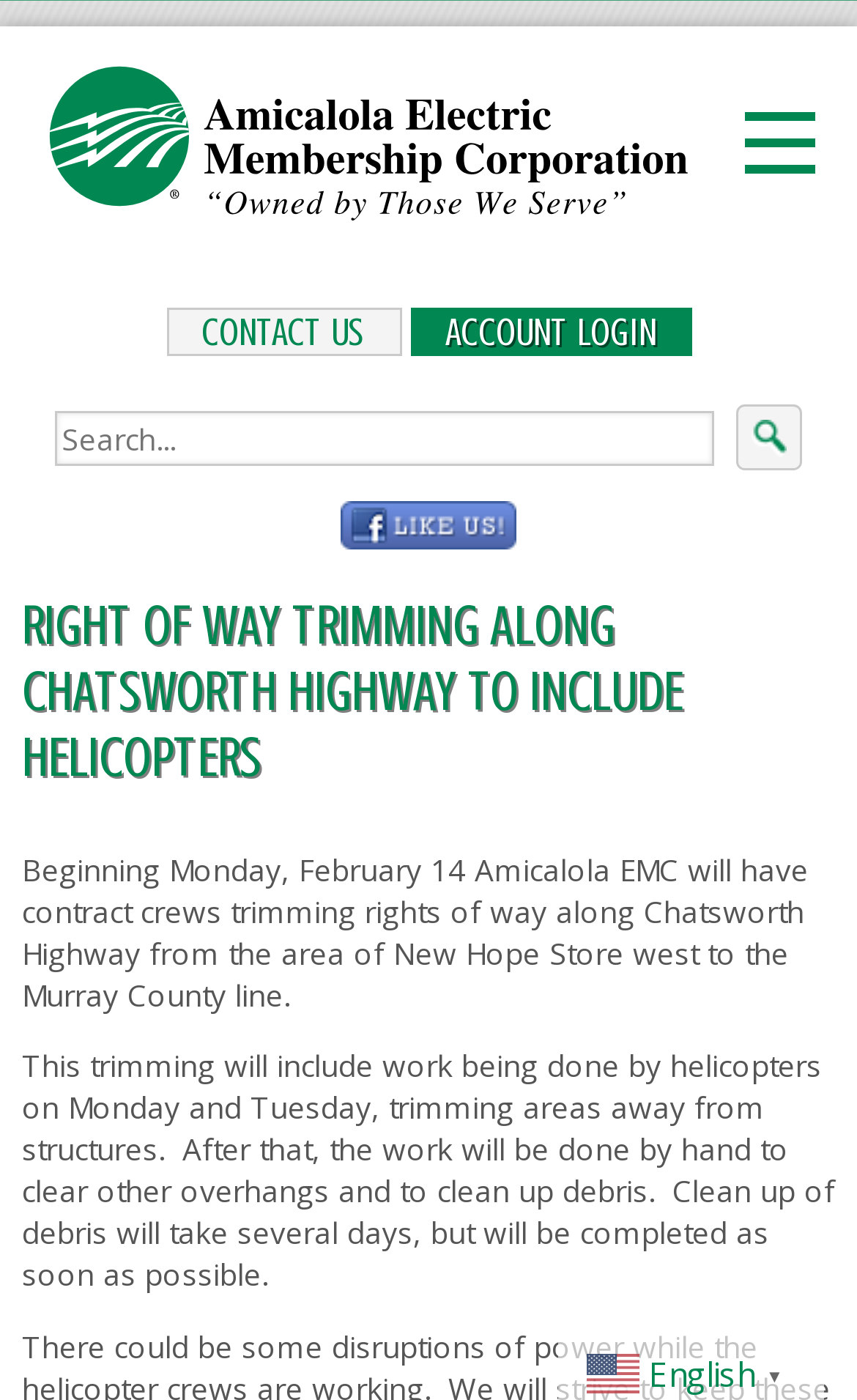Highlight the bounding box of the UI element that corresponds to this description: "name="s" placeholder="Search..." title="Search the site"".

[0.064, 0.294, 0.833, 0.333]